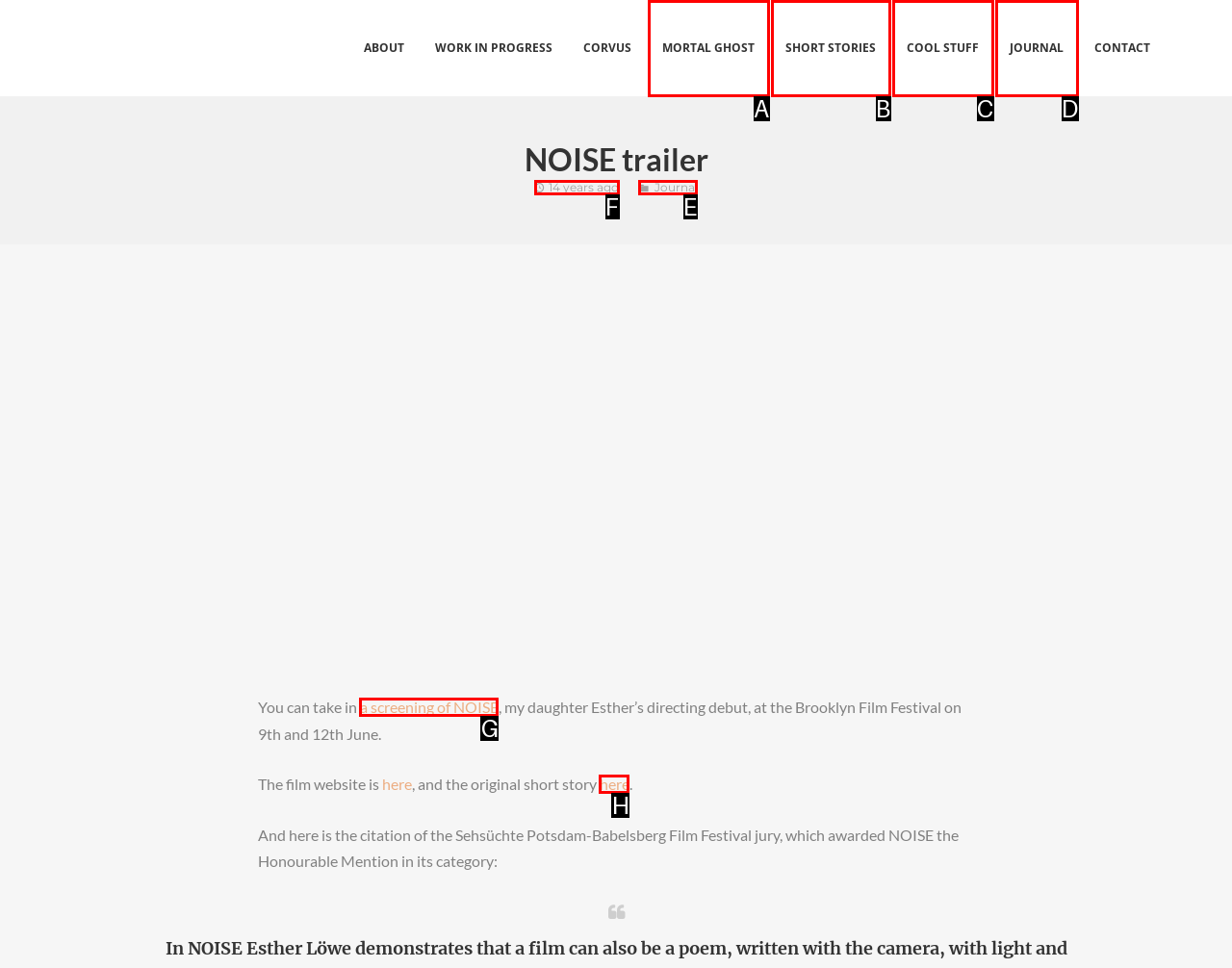Select the HTML element that should be clicked to accomplish the task: read the journal Reply with the corresponding letter of the option.

E